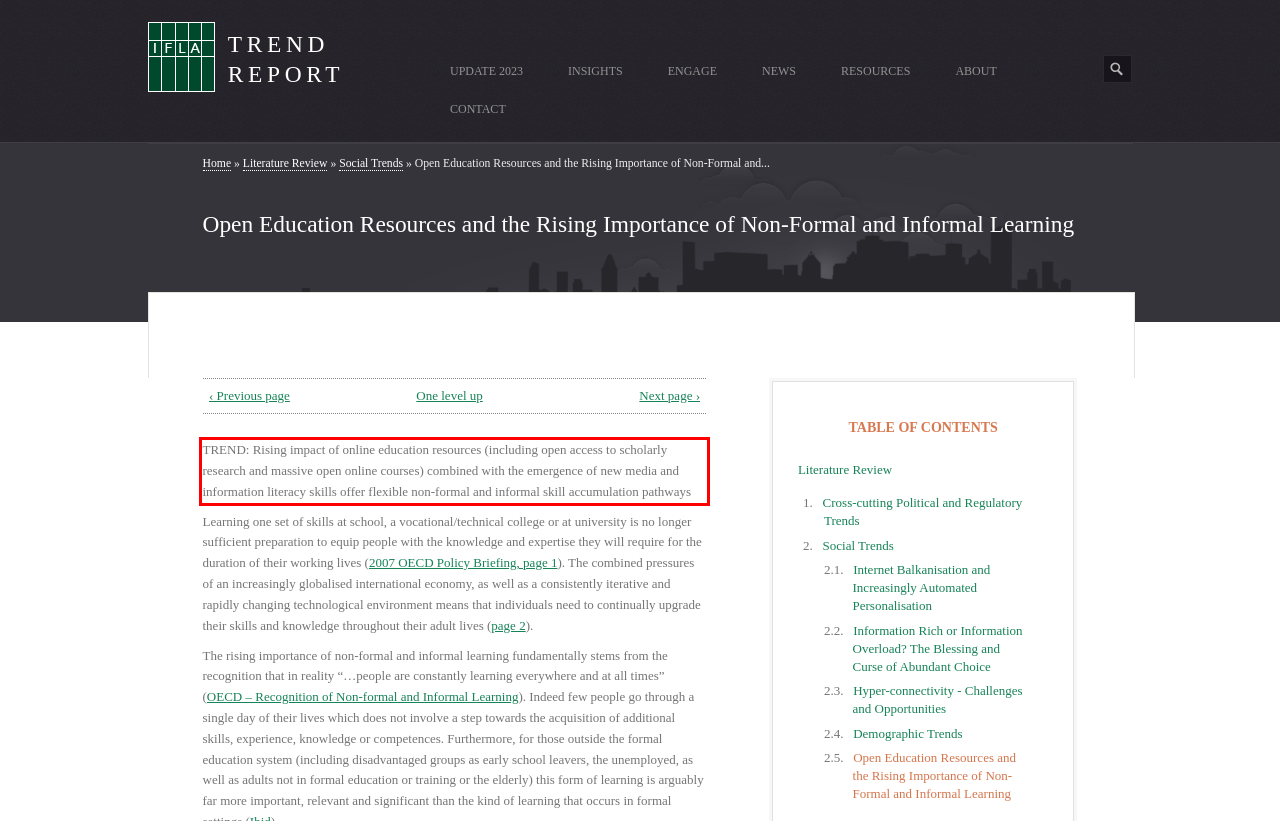Please examine the screenshot of the webpage and read the text present within the red rectangle bounding box.

TREND: Rising impact of online education resources (including open access to scholarly research and massive open online courses) combined with the emergence of new media and information literacy skills offer flexible non-formal and informal skill accumulation pathways